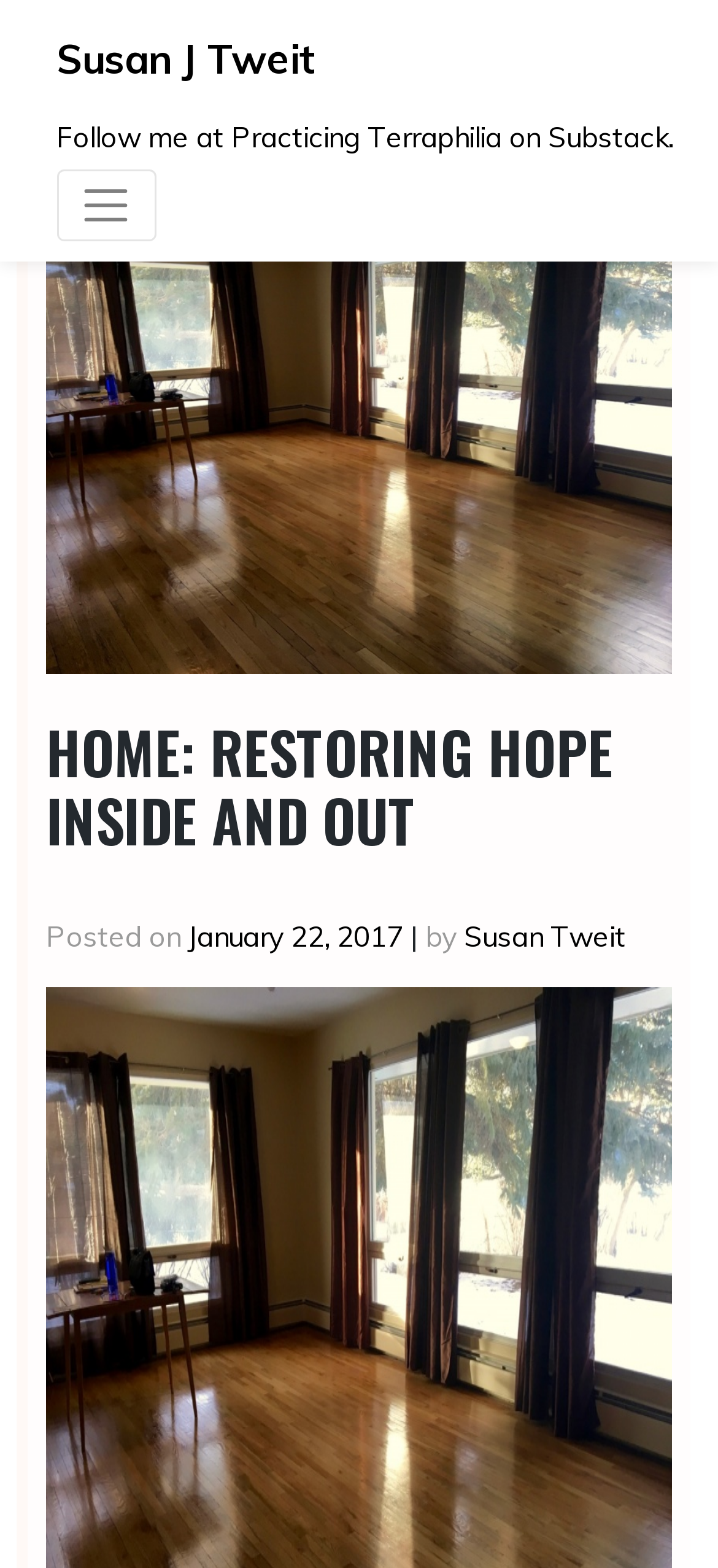Identify and provide the main heading of the webpage.

HOME: RESTORING HOPE INSIDE AND OUT